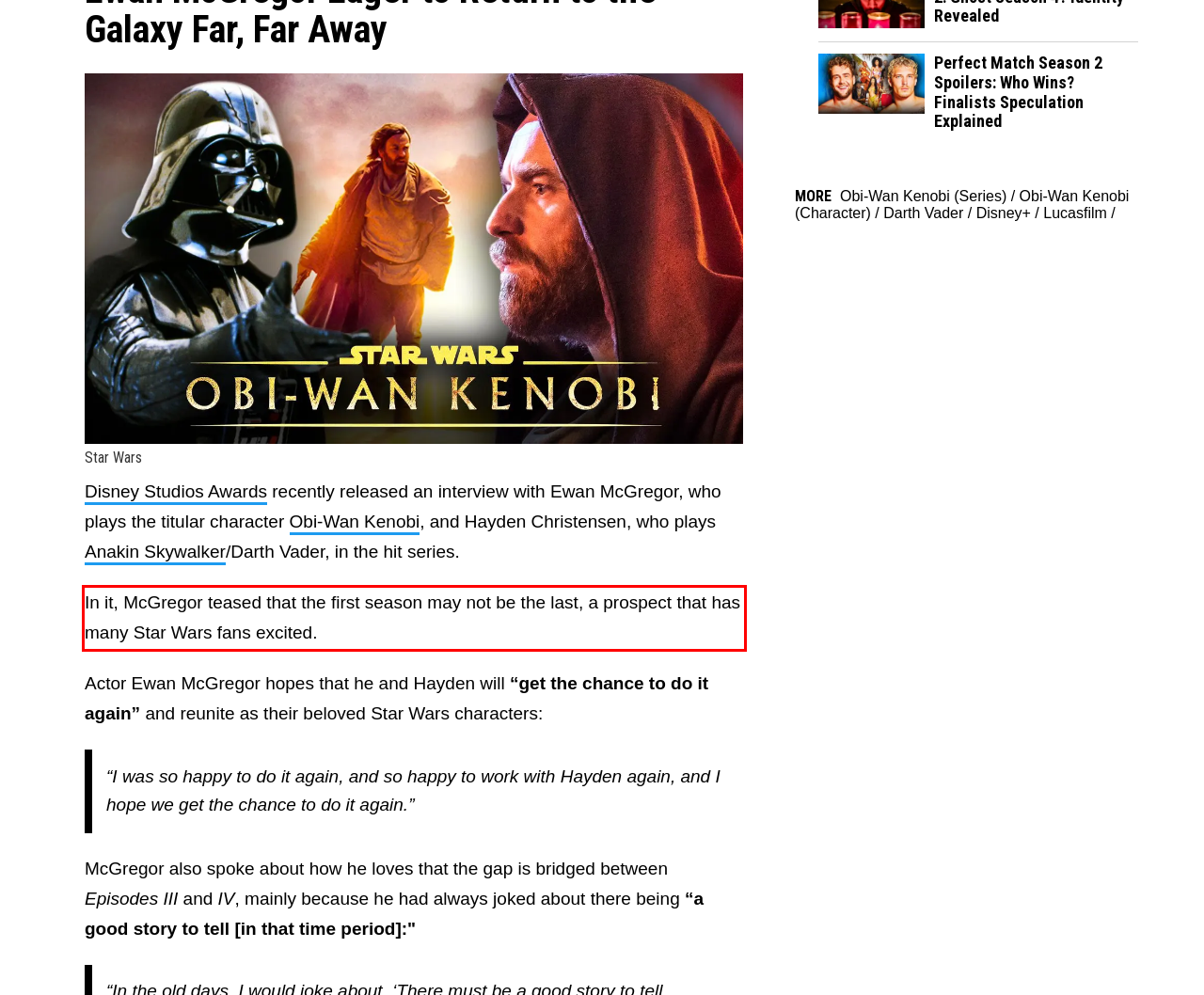You have a screenshot of a webpage where a UI element is enclosed in a red rectangle. Perform OCR to capture the text inside this red rectangle.

In it, McGregor teased that the first season may not be the last, a prospect that has many Star Wars fans excited.